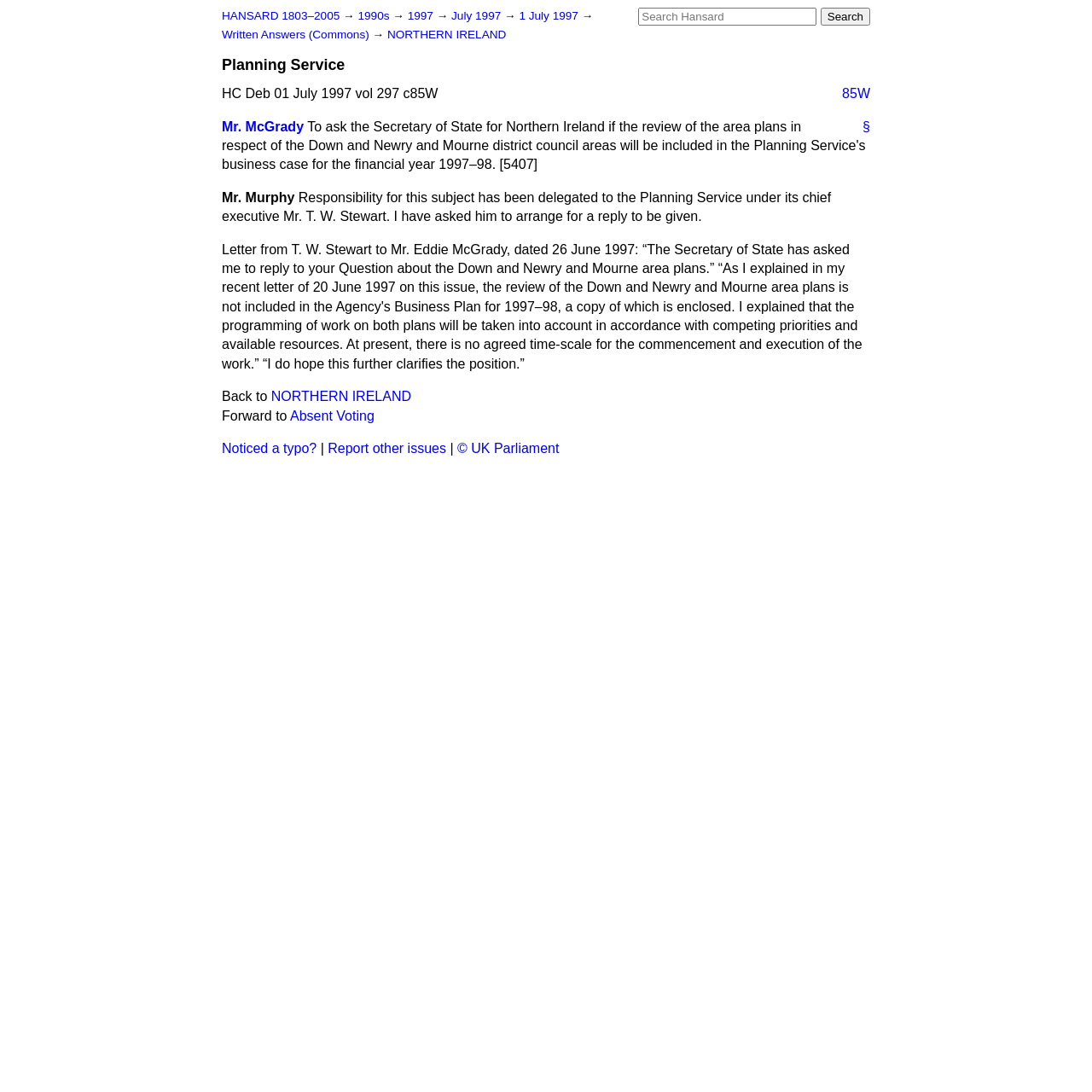Can you specify the bounding box coordinates of the area that needs to be clicked to fulfill the following instruction: "Go to HANSARD 1803–2005"?

[0.203, 0.009, 0.311, 0.02]